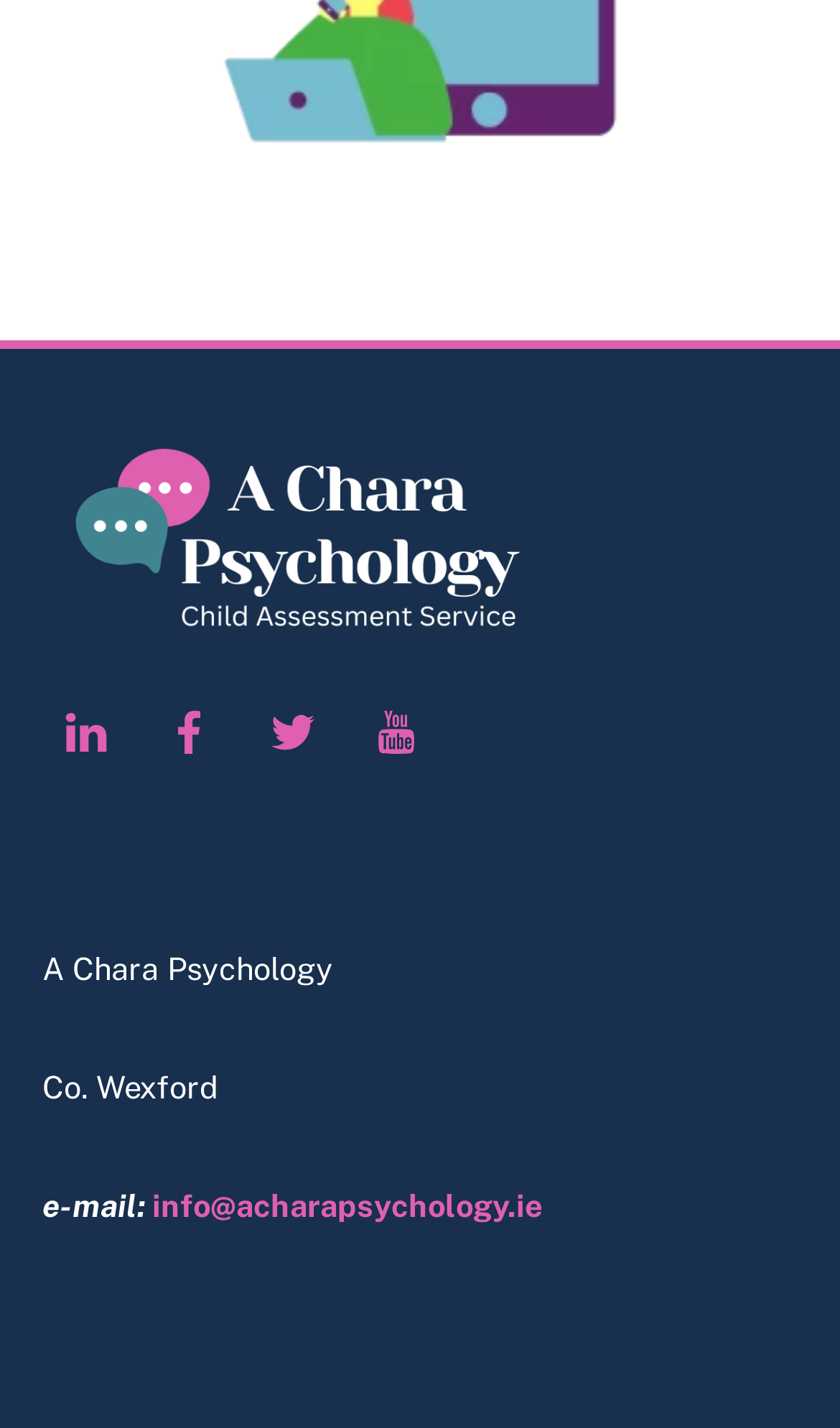What is the email address of A Chara Psychology?
Please respond to the question with a detailed and informative answer.

I found the answer by looking at the link element with the text 'info@acharapsychology.ie' located below the location of A Chara Psychology, which suggests that it is the email address of A Chara Psychology.